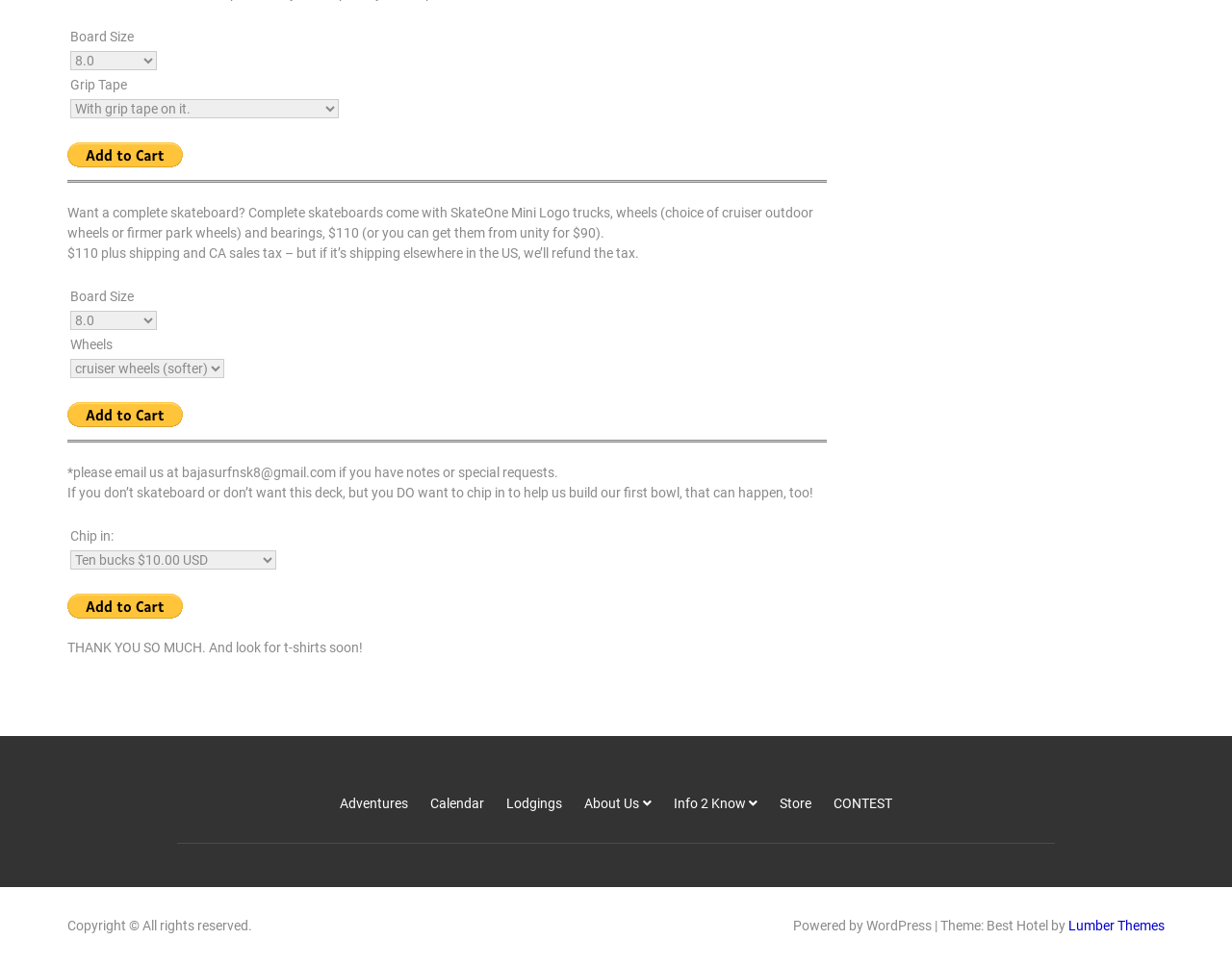Find the bounding box coordinates of the area to click in order to follow the instruction: "Select wheel type".

[0.057, 0.372, 0.182, 0.392]